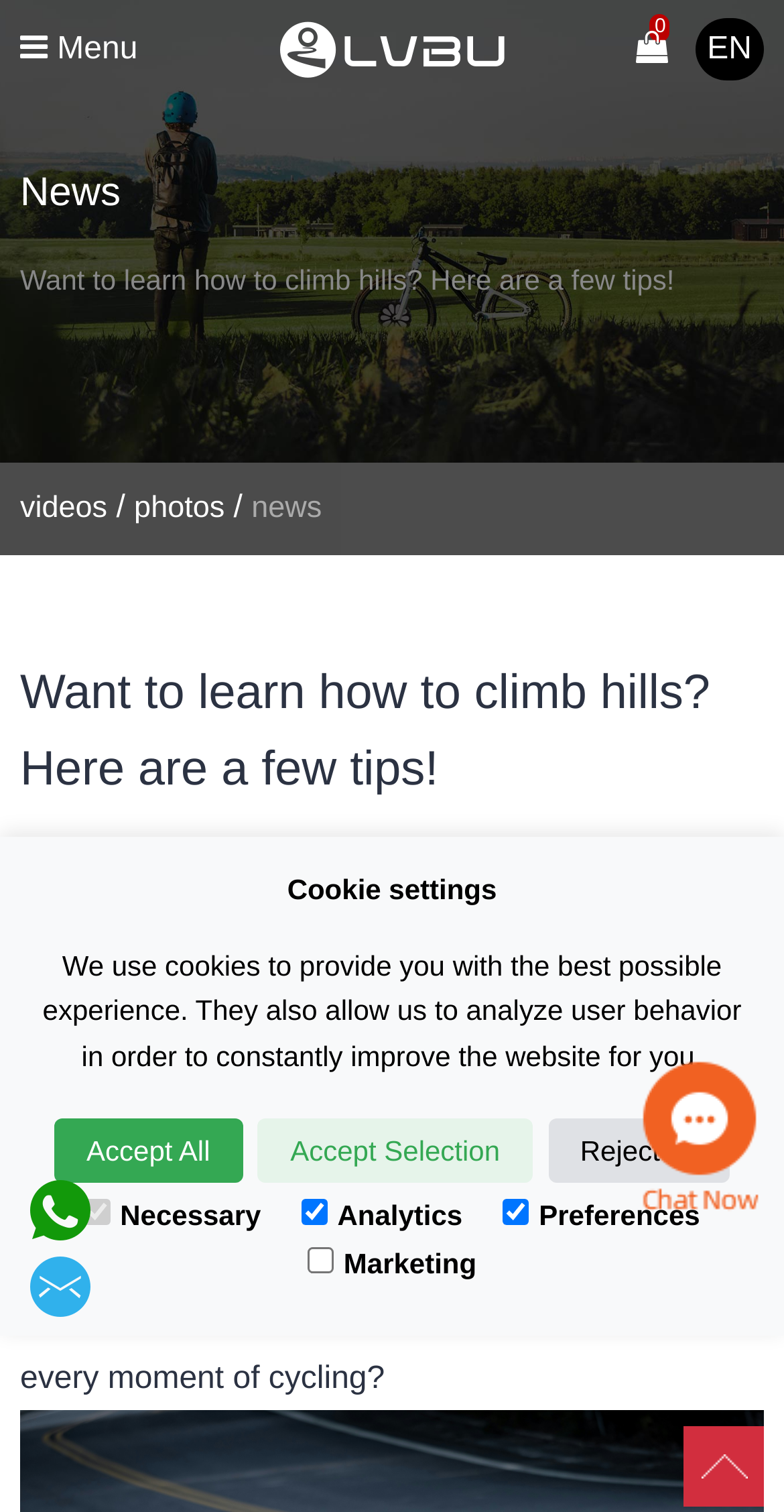Determine the bounding box coordinates for the area that should be clicked to carry out the following instruction: "View videos".

[0.026, 0.325, 0.137, 0.347]